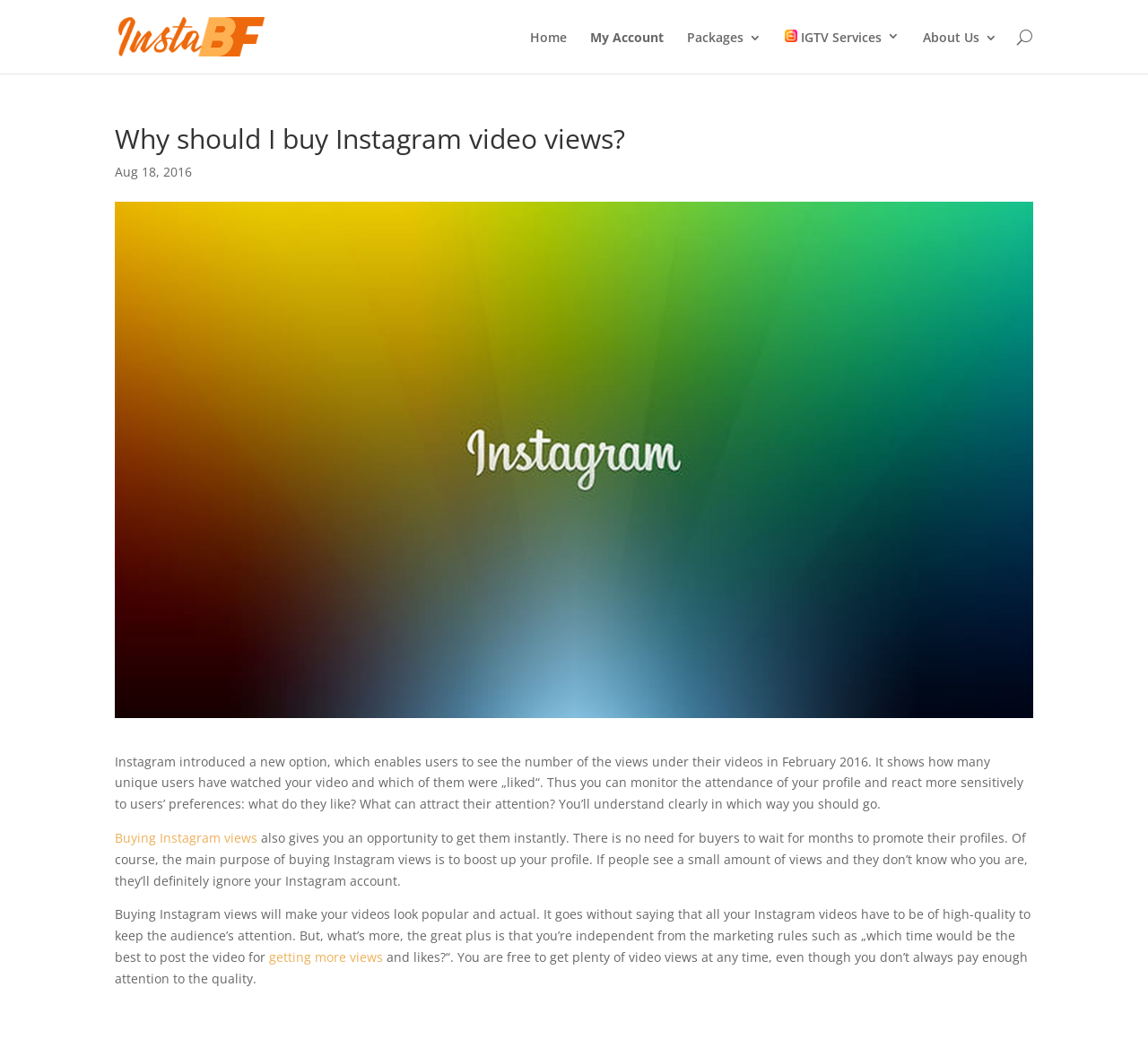Bounding box coordinates are specified in the format (top-left x, top-left y, bottom-right x, bottom-right y). All values are floating point numbers bounded between 0 and 1. Please provide the bounding box coordinate of the region this sentence describes: IGTV Services

[0.684, 0.028, 0.784, 0.071]